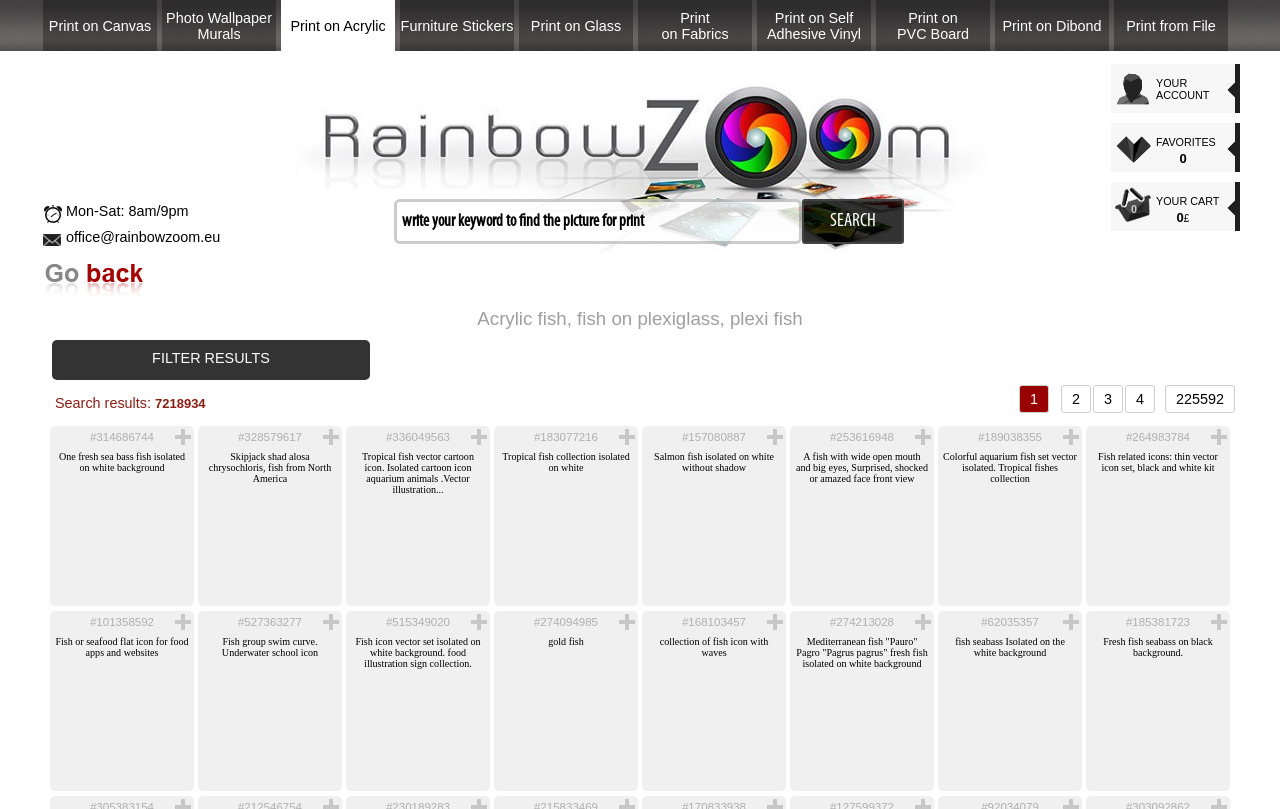Please identify the bounding box coordinates of the element on the webpage that should be clicked to follow this instruction: "View your account". The bounding box coordinates should be given as four float numbers between 0 and 1, formatted as [left, top, right, bottom].

[0.868, 0.079, 0.969, 0.14]